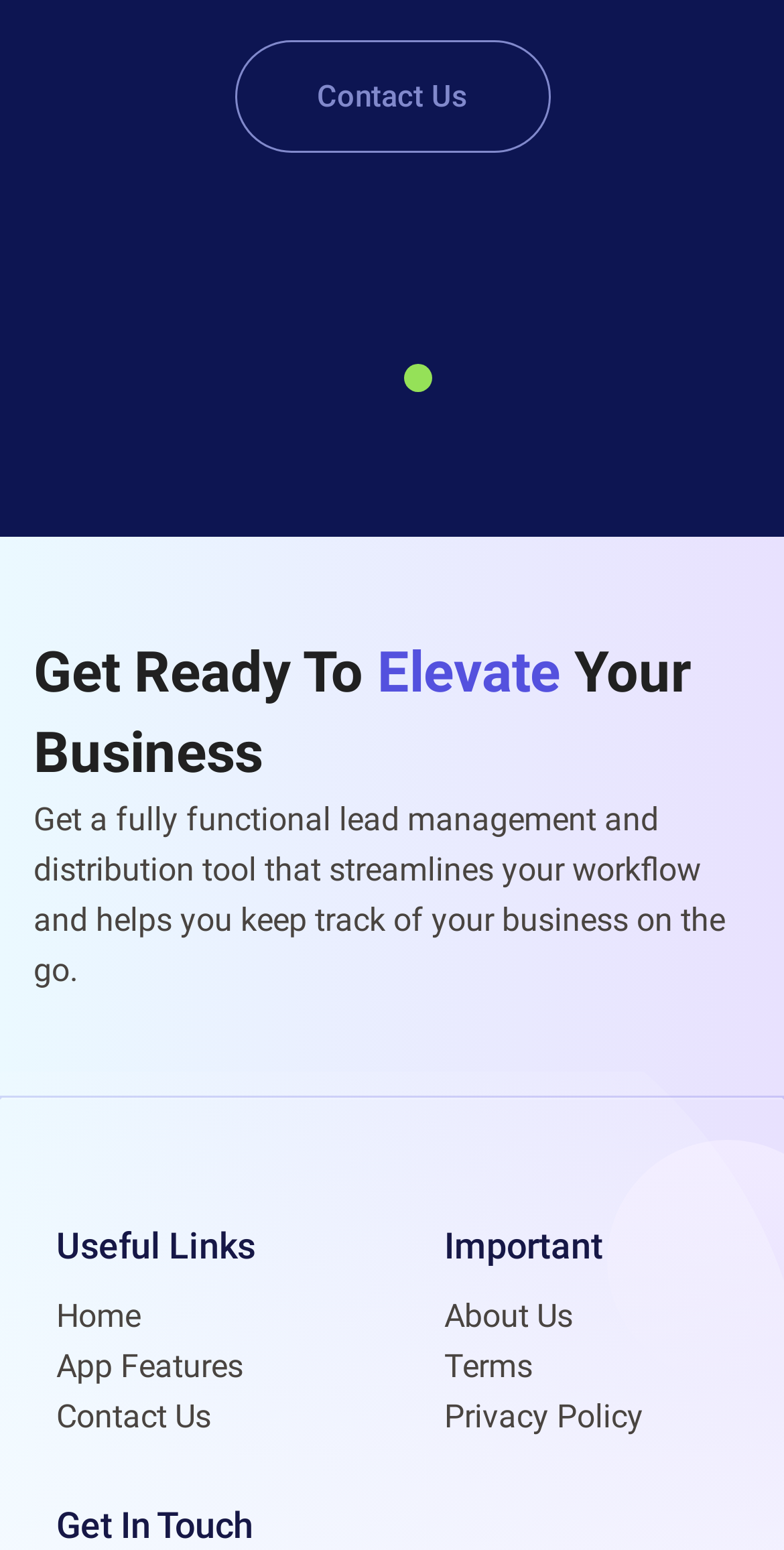How many links are there in the 'Useful Links' section?
Refer to the screenshot and respond with a concise word or phrase.

3